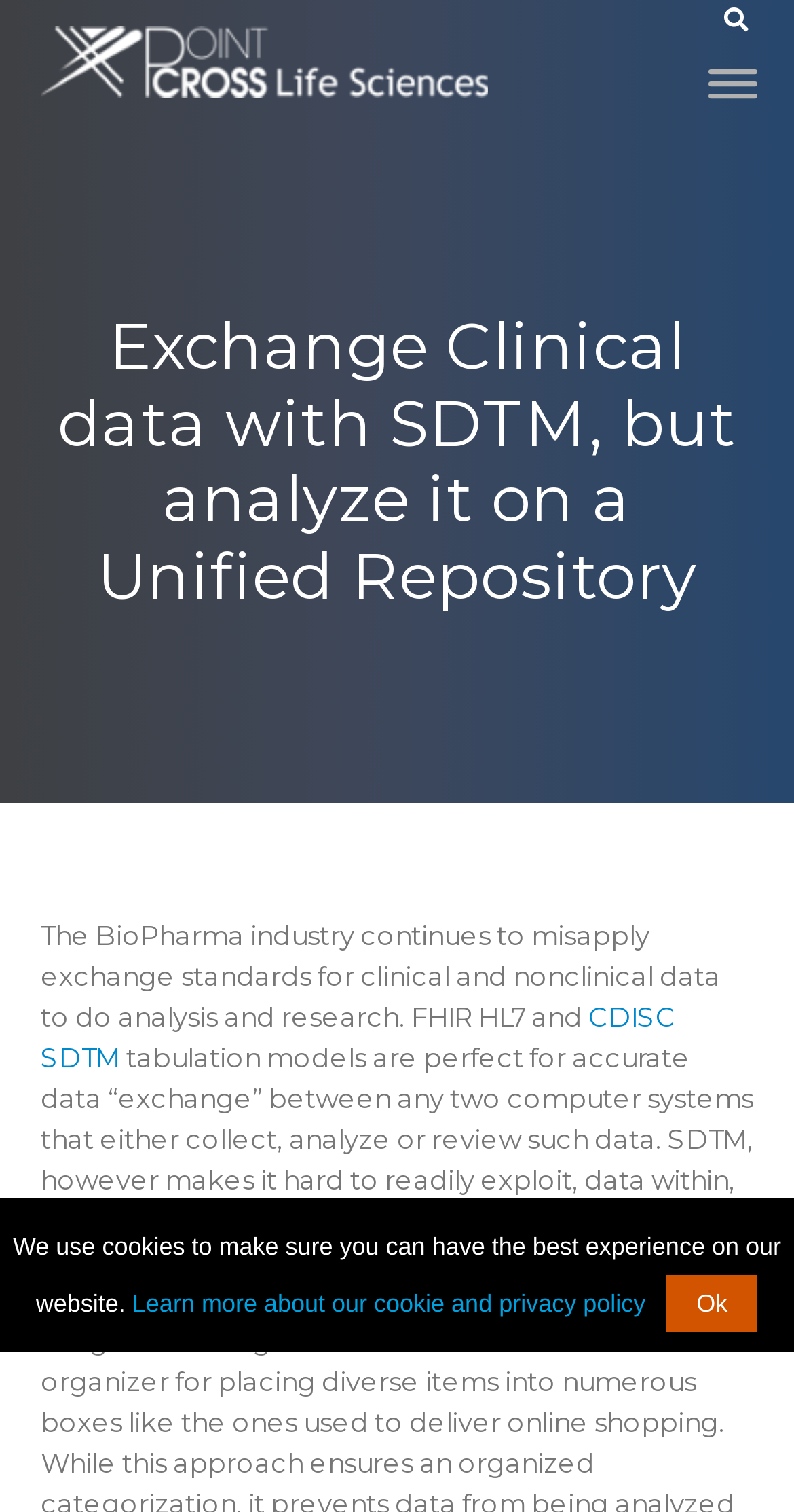Please respond in a single word or phrase: 
What is the name of the company mentioned on the webpage?

PointCross Life Sciences